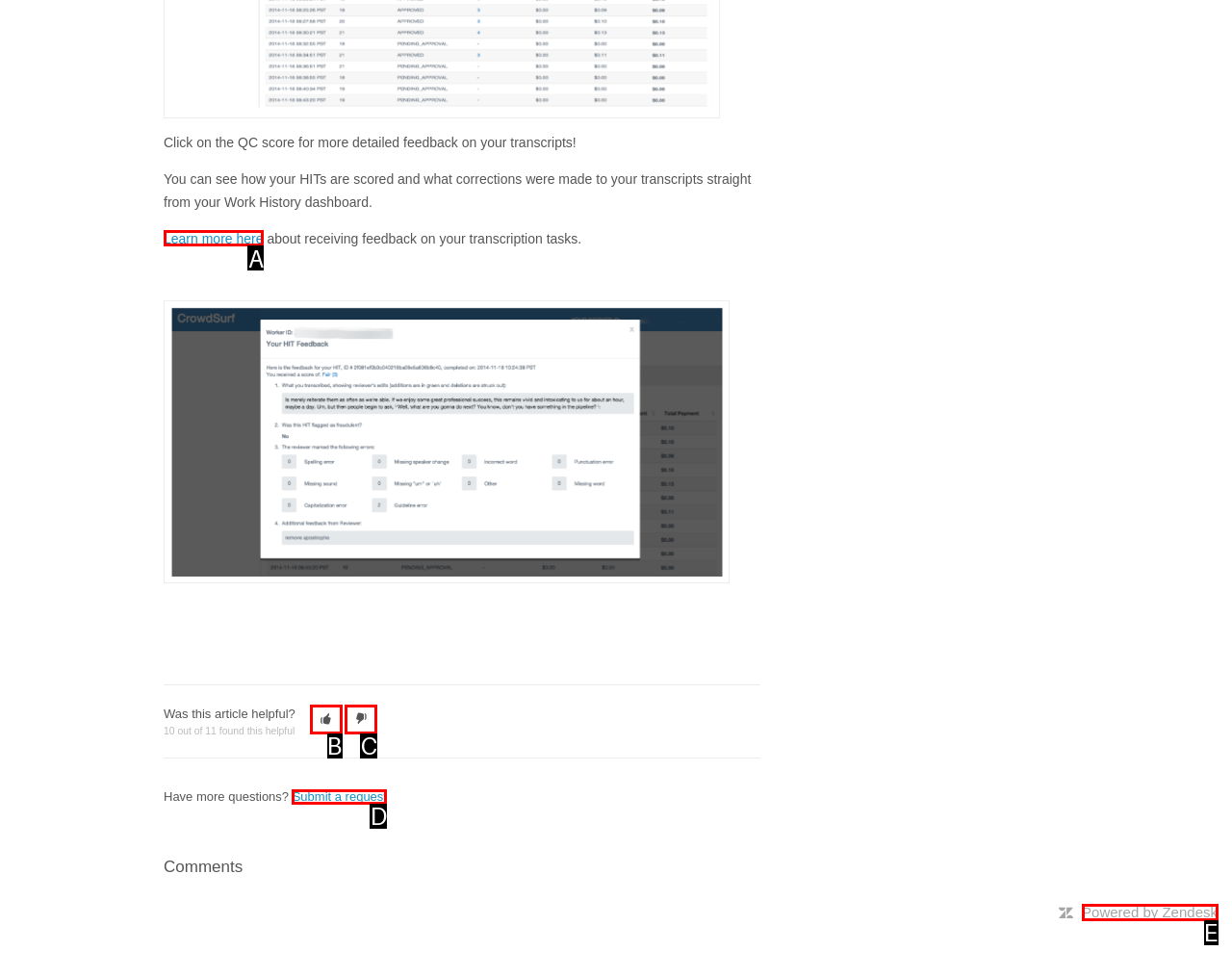Tell me which option best matches the description: Submit a request
Answer with the option's letter from the given choices directly.

D